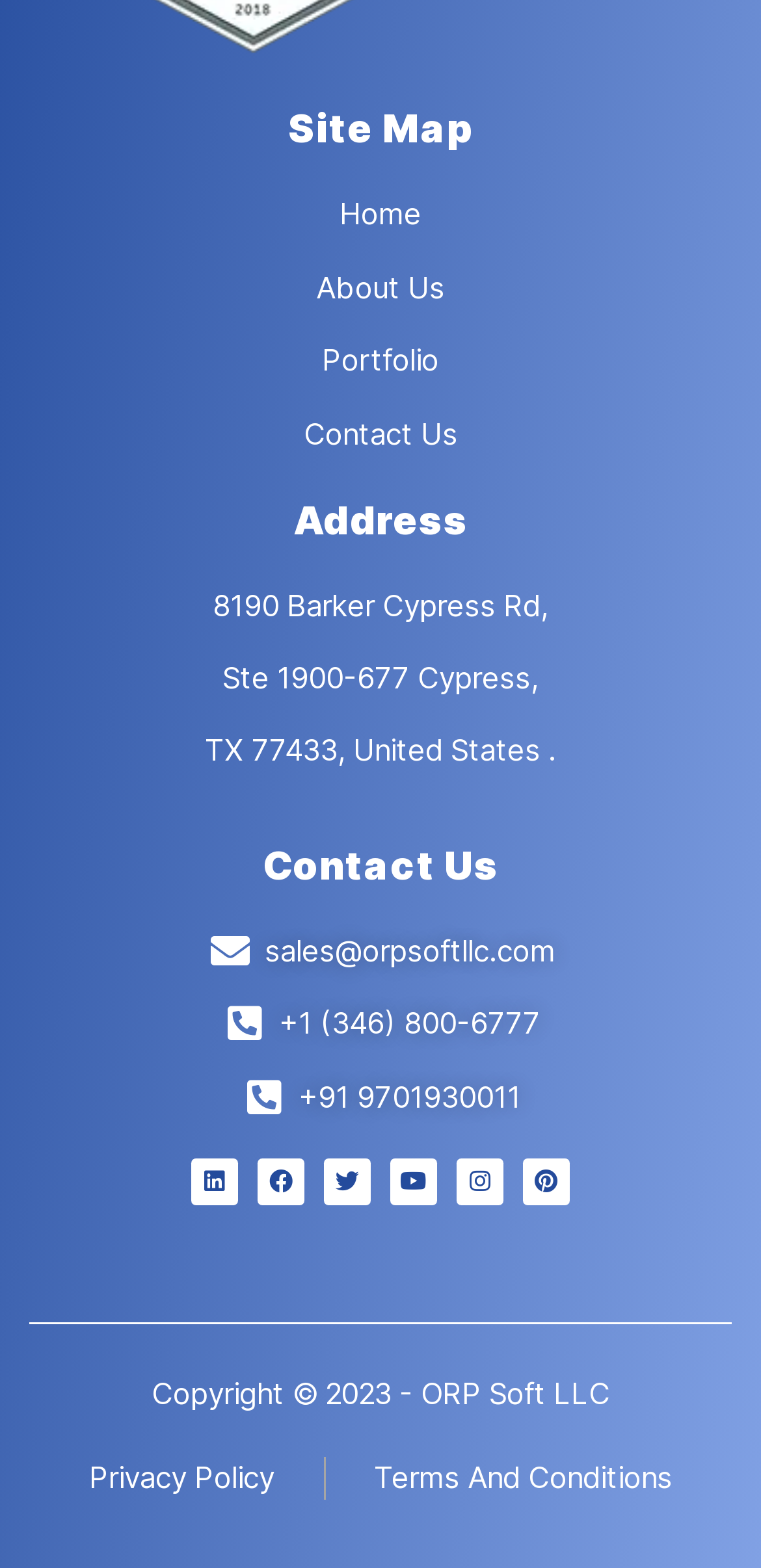What social media platforms does the company have?
Using the image as a reference, deliver a detailed and thorough answer to the question.

I found the social media platforms by looking at the icons and links below the 'Contact Us' section of the webpage. The icons and links are for Linkedin, Facebook, Twitter, Youtube, Instagram, and Pinterest.